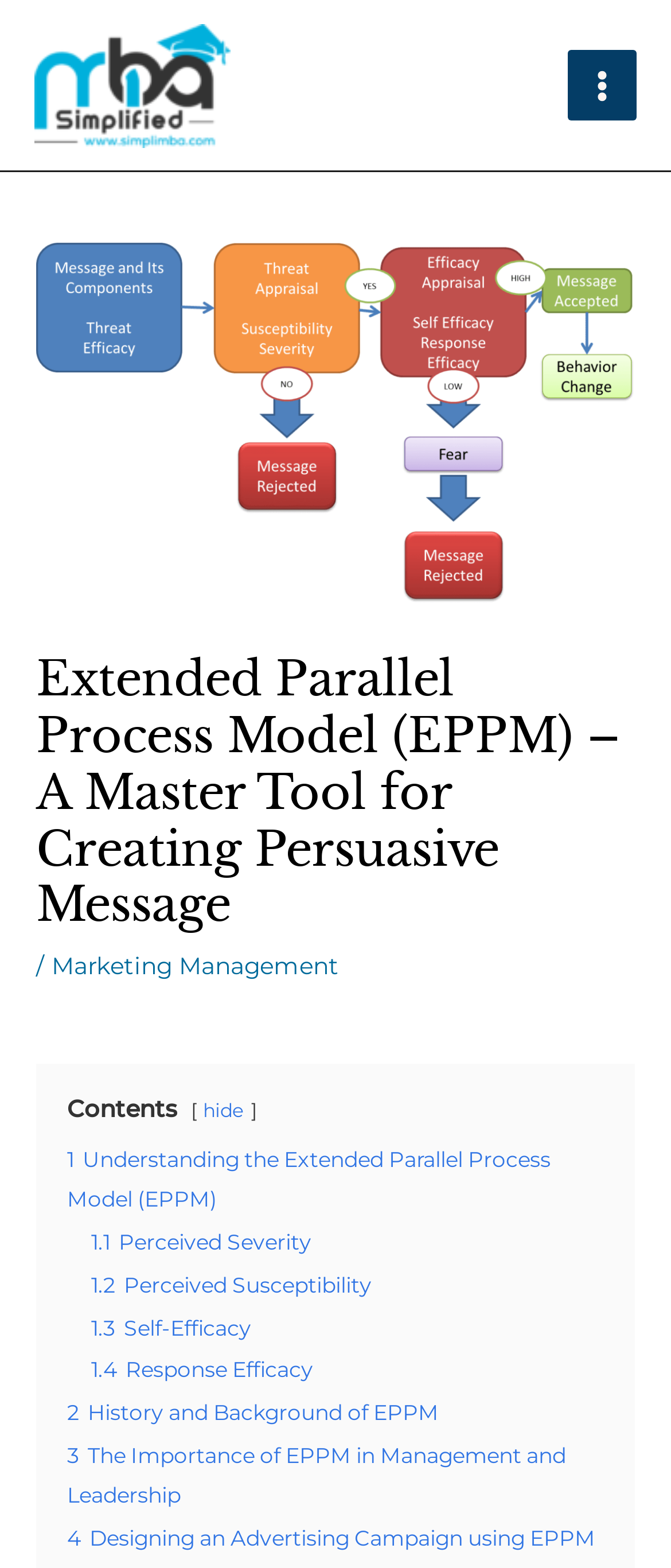Identify the bounding box coordinates of the clickable region necessary to fulfill the following instruction: "Click the Simplimba Logo". The bounding box coordinates should be four float numbers between 0 and 1, i.e., [left, top, right, bottom].

[0.051, 0.044, 0.344, 0.062]